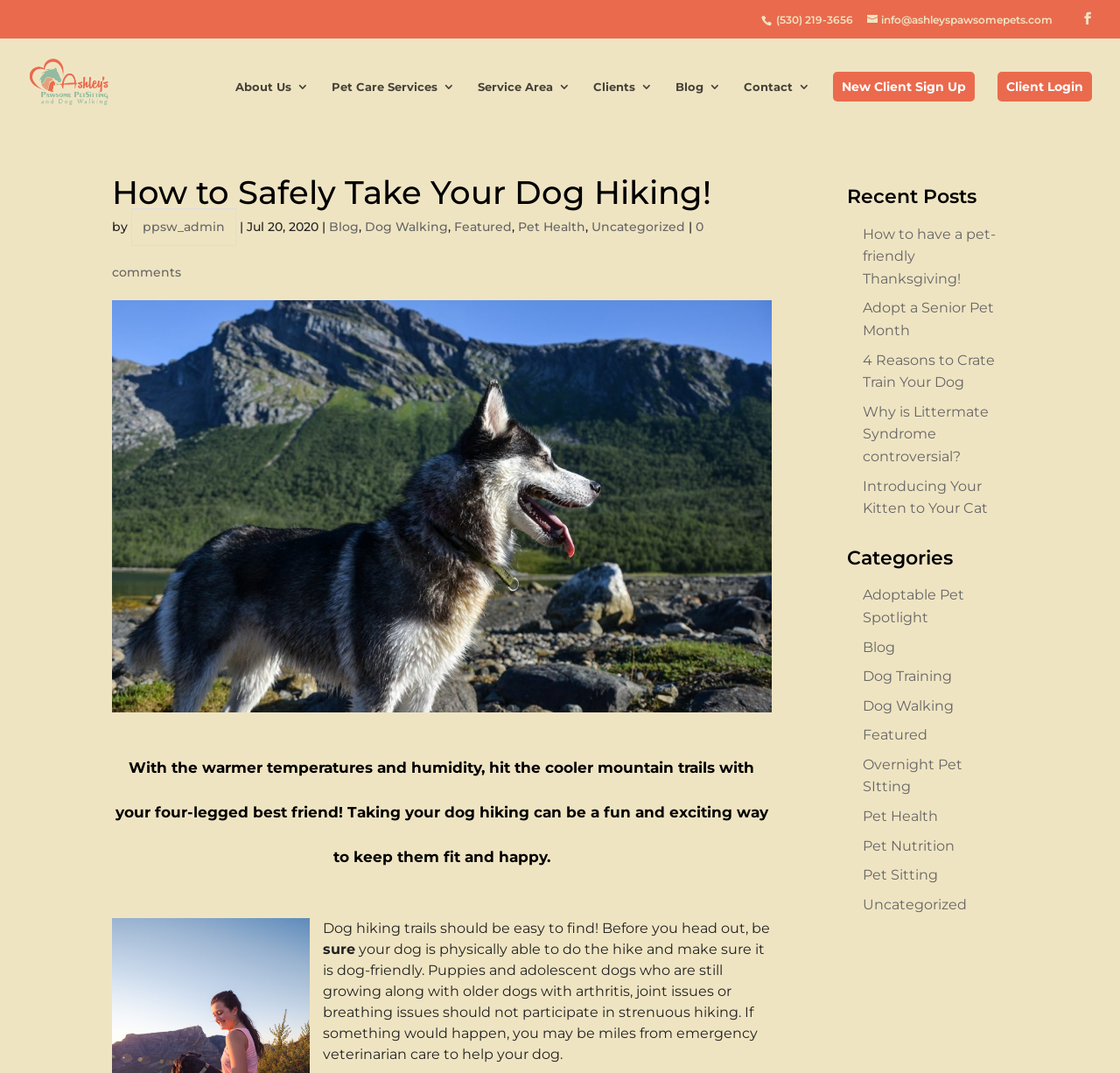Please find the bounding box coordinates of the clickable region needed to complete the following instruction: "View the recent post about pet-friendly Thanksgiving". The bounding box coordinates must consist of four float numbers between 0 and 1, i.e., [left, top, right, bottom].

[0.77, 0.21, 0.889, 0.267]